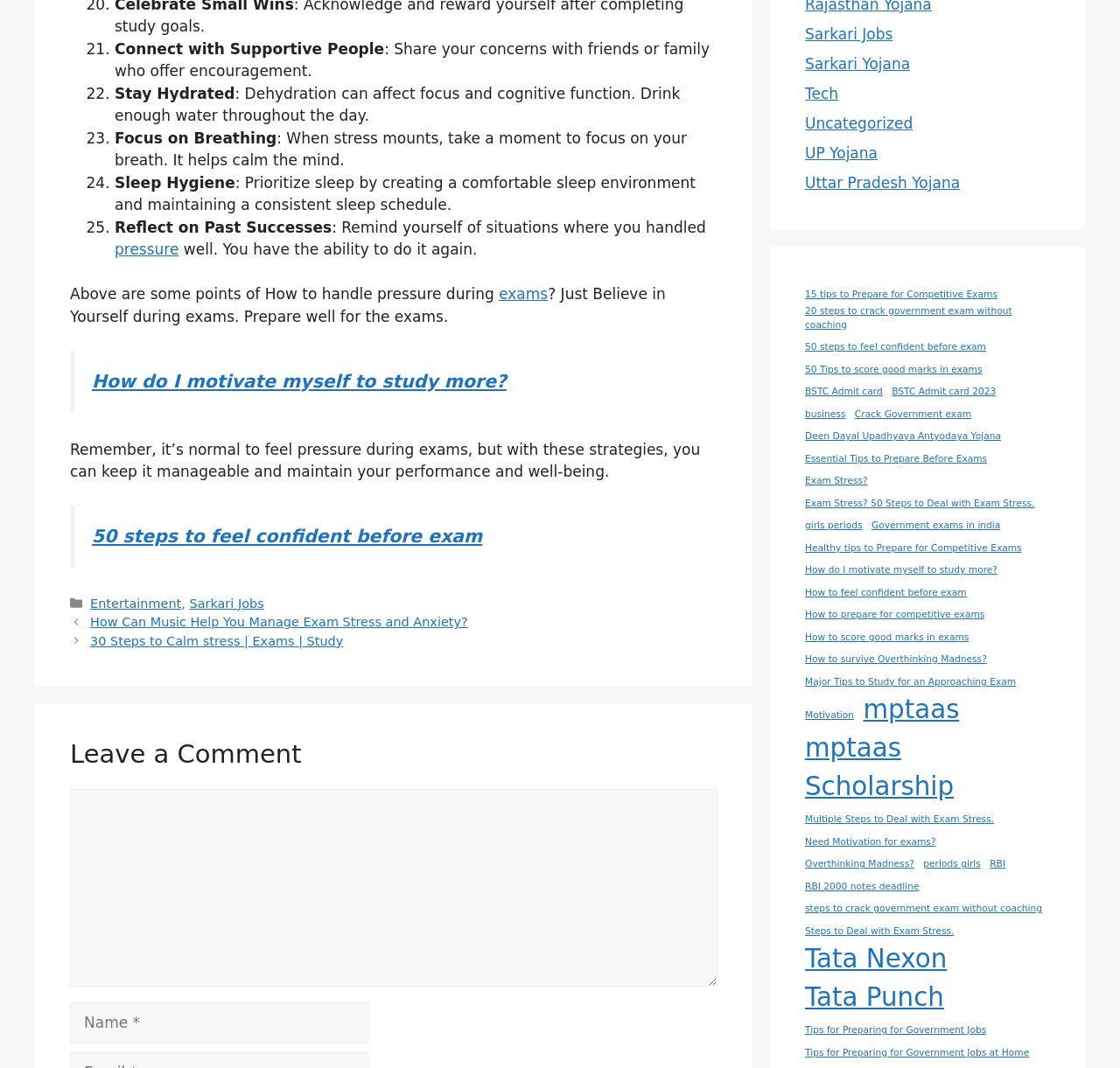Please locate the bounding box coordinates of the element's region that needs to be clicked to follow the instruction: "Visit Lucy Sugden's website". The bounding box coordinates should be provided as four float numbers between 0 and 1, i.e., [left, top, right, bottom].

None